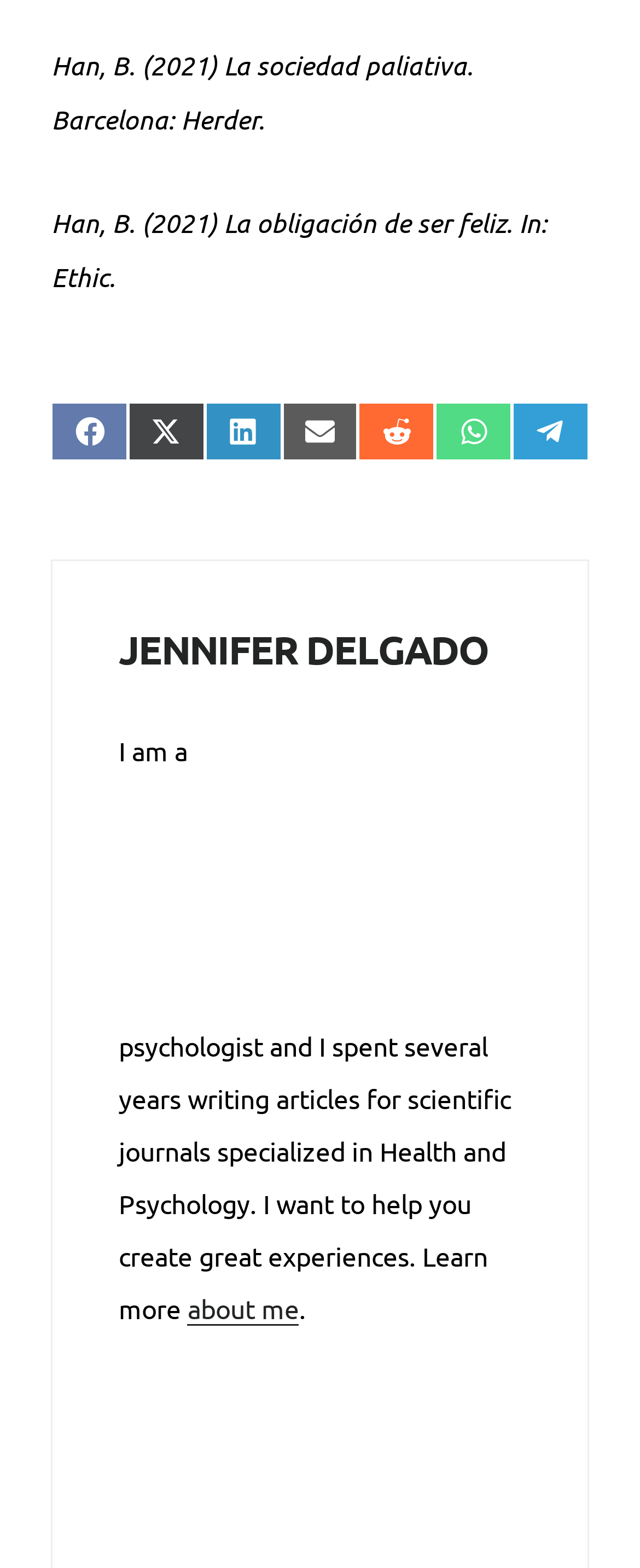Please find and report the bounding box coordinates of the element to click in order to perform the following action: "learn more about Jennifer Delgado". The coordinates should be expressed as four float numbers between 0 and 1, in the format [left, top, right, bottom].

[0.293, 0.824, 0.467, 0.846]